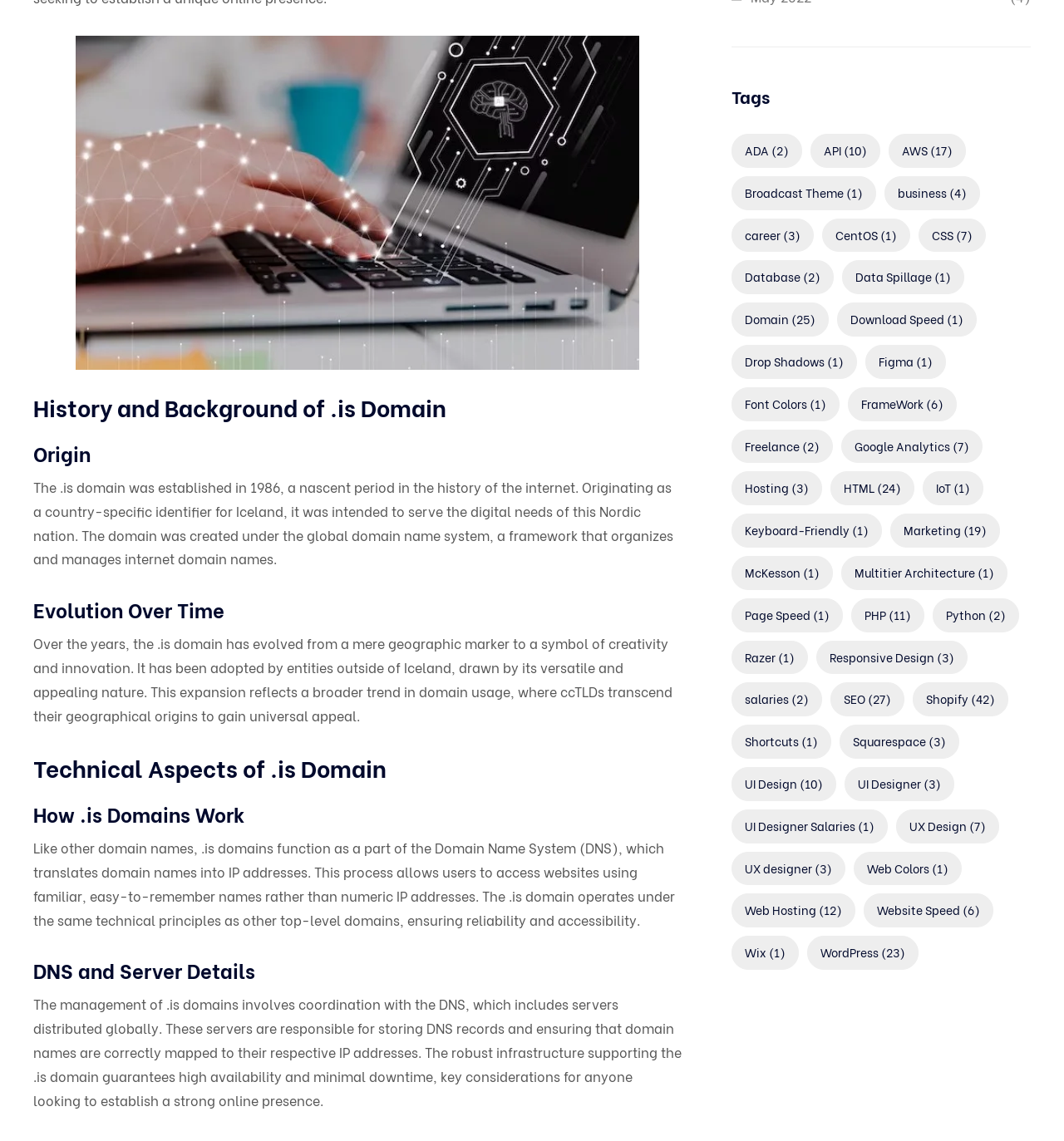Provide the bounding box coordinates of the section that needs to be clicked to accomplish the following instruction: "Click on 'ADA' tag."

[0.688, 0.117, 0.754, 0.147]